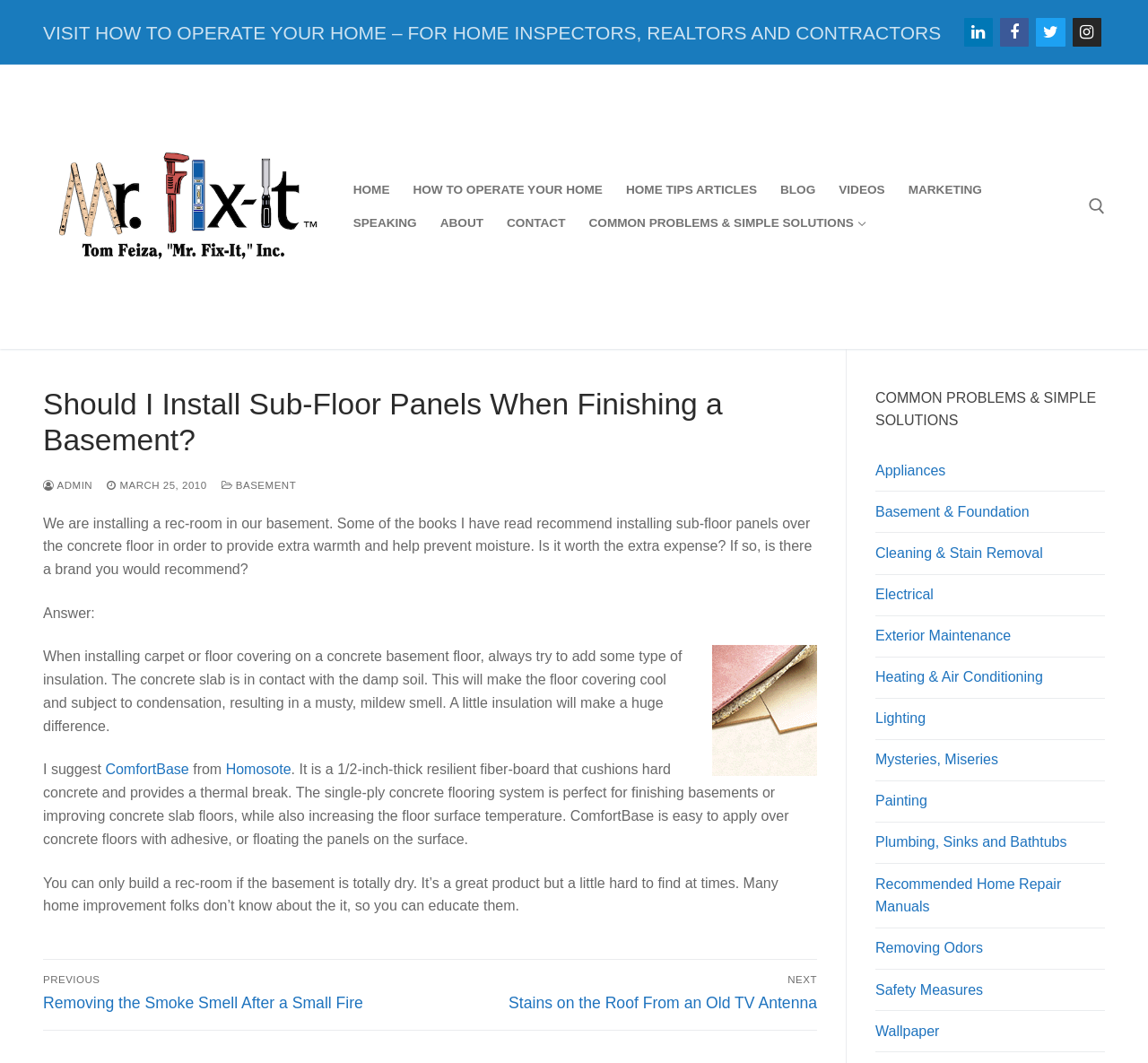Indicate the bounding box coordinates of the element that needs to be clicked to satisfy the following instruction: "Click the 'Menu' button". The coordinates should be four float numbers between 0 and 1, i.e., [left, top, right, bottom].

None